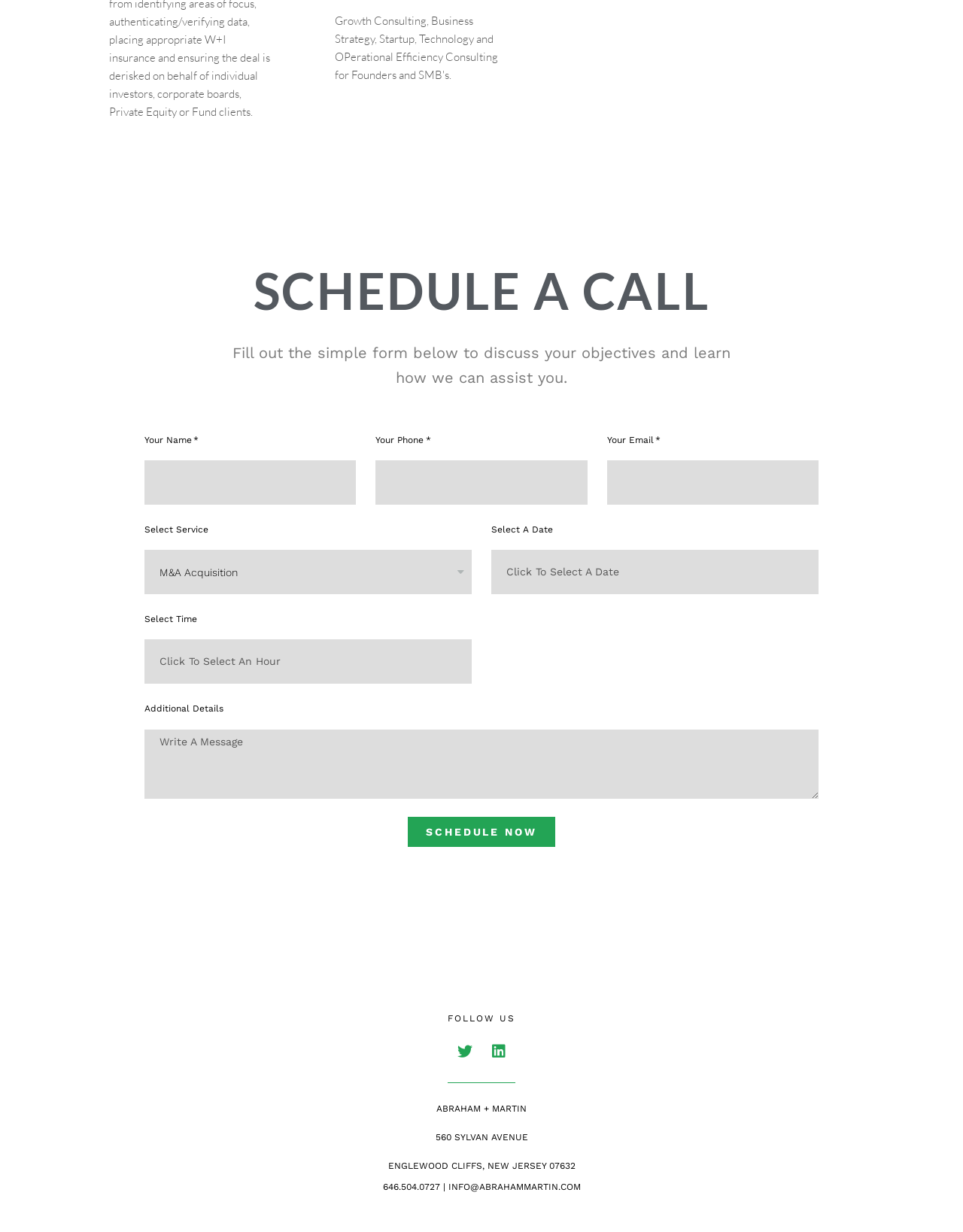What is the company name?
Please use the visual content to give a single word or phrase answer.

Abraham + Martin